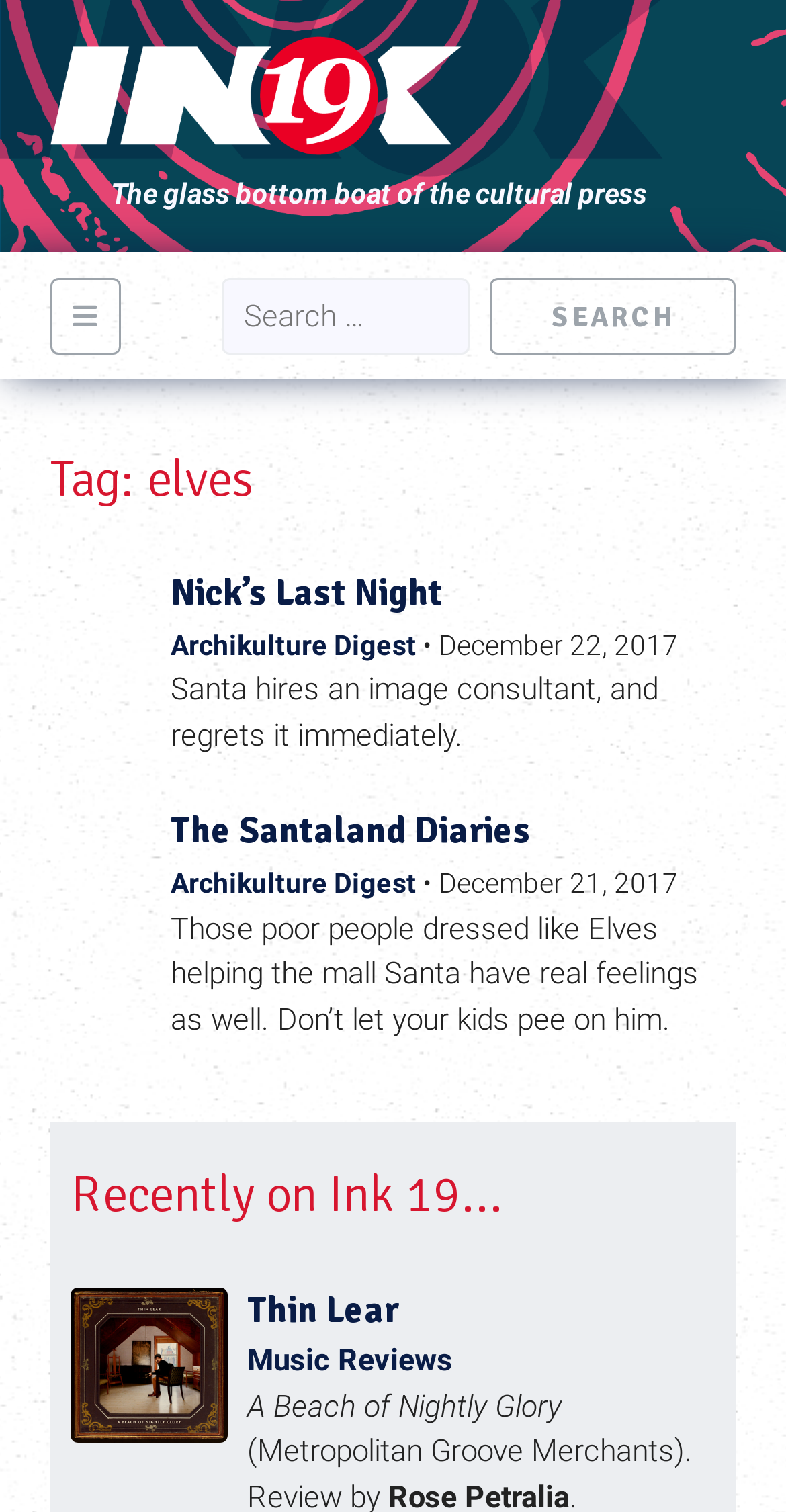Given the element description parent_node: Search for: value="Search", identify the bounding box coordinates for the UI element on the webpage screenshot. The format should be (top-left x, top-left y, bottom-right x, bottom-right y), with values between 0 and 1.

[0.623, 0.183, 0.936, 0.234]